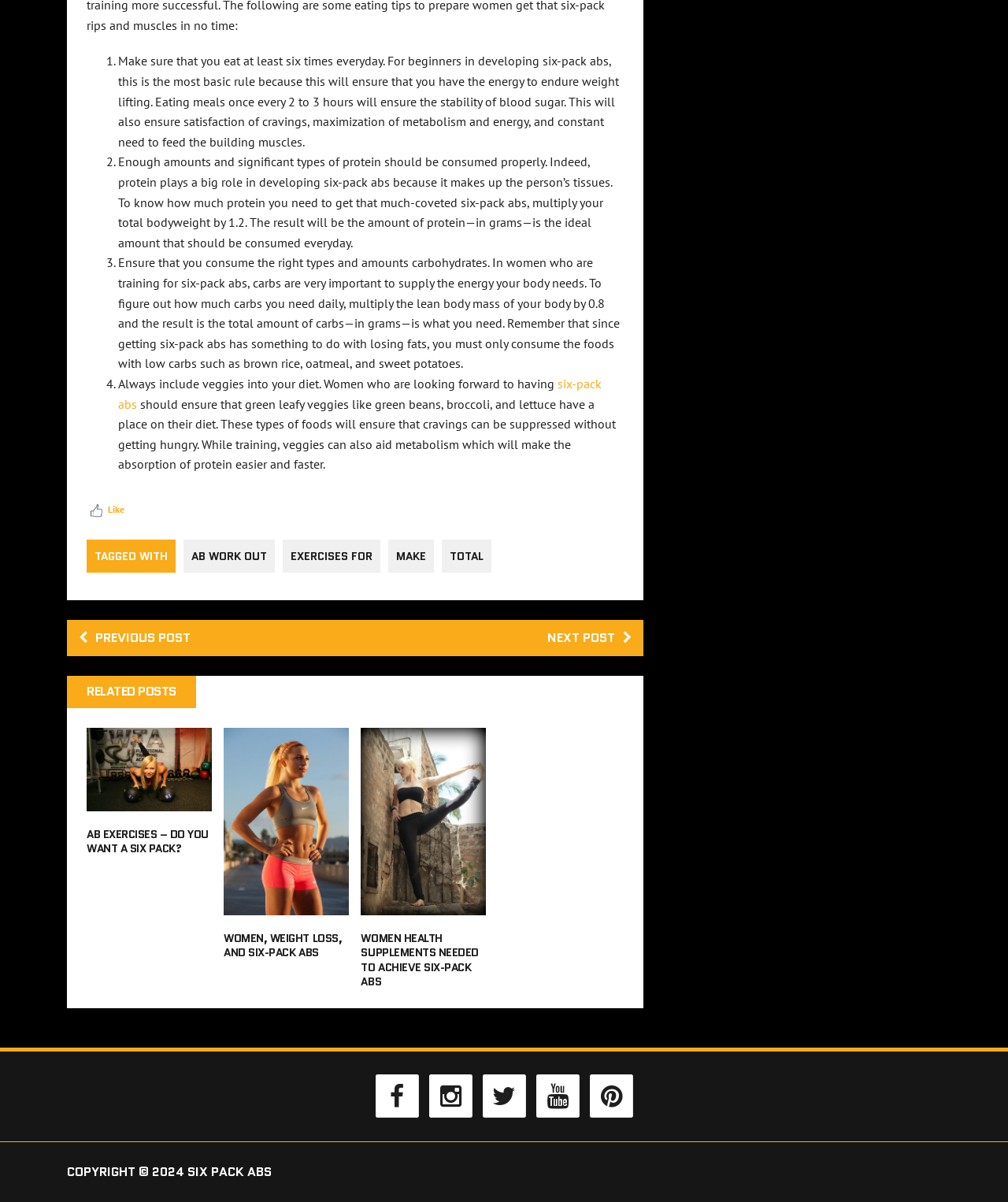What is the purpose of including veggies in the diet?
Please provide a single word or phrase as your answer based on the screenshot.

Suppress cravings and aid metabolism